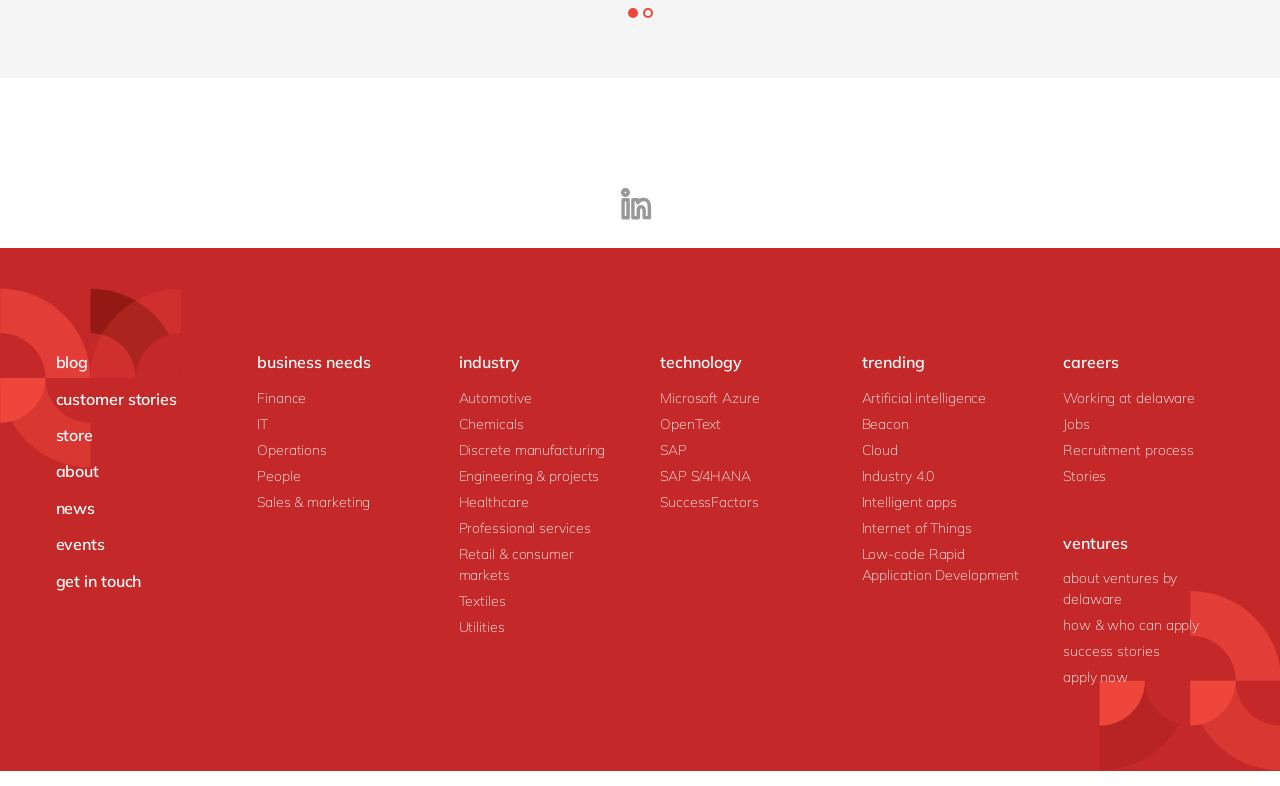Kindly provide the bounding box coordinates of the section you need to click on to fulfill the given instruction: "Go to the blog page".

[0.043, 0.444, 0.17, 0.478]